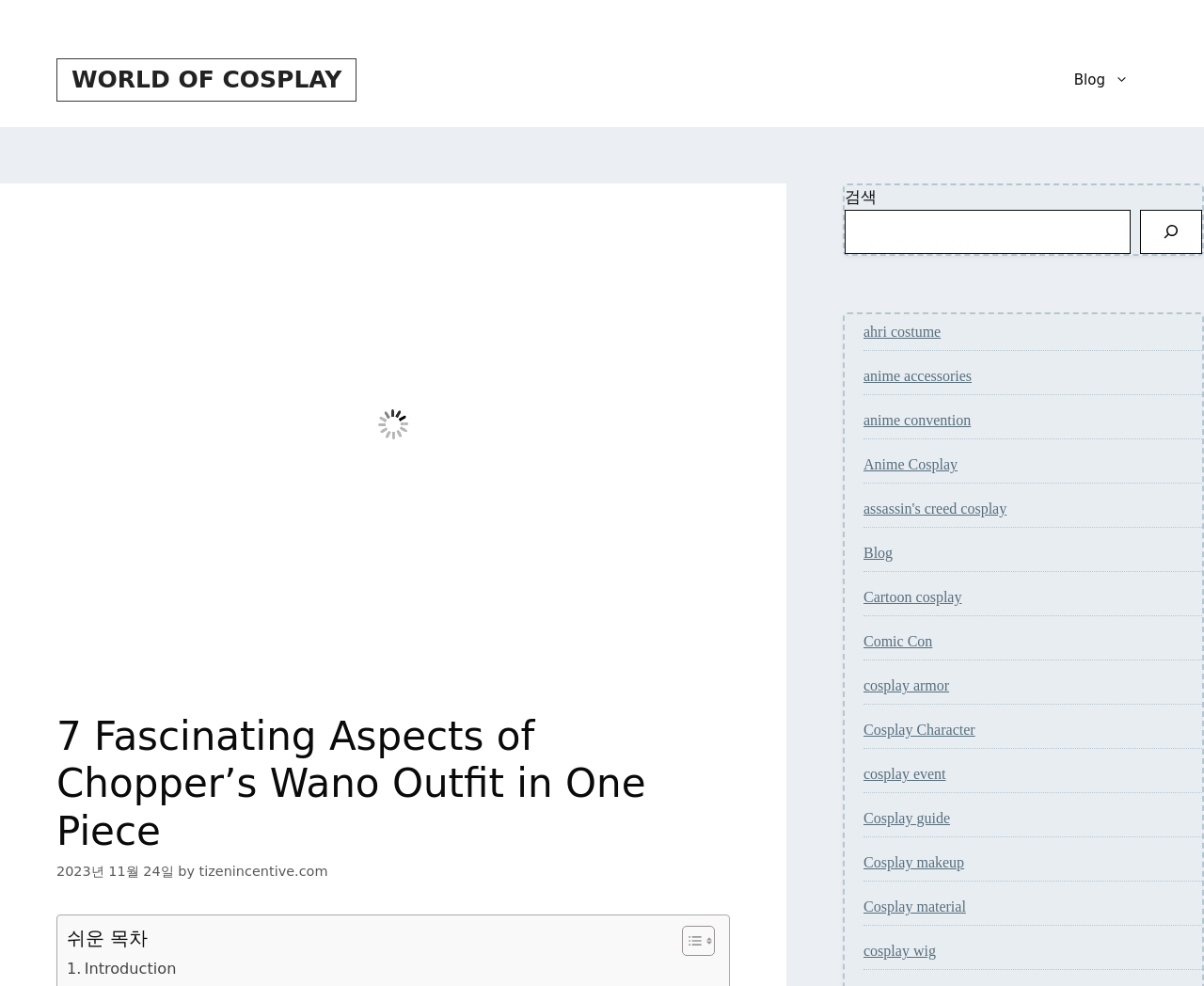Could you please study the image and provide a detailed answer to the question:
What is the purpose of the button in the search box?

I determined the purpose of the button by looking at the button element within the search box, which contains an image and the text '검색', indicating that it is a search button.